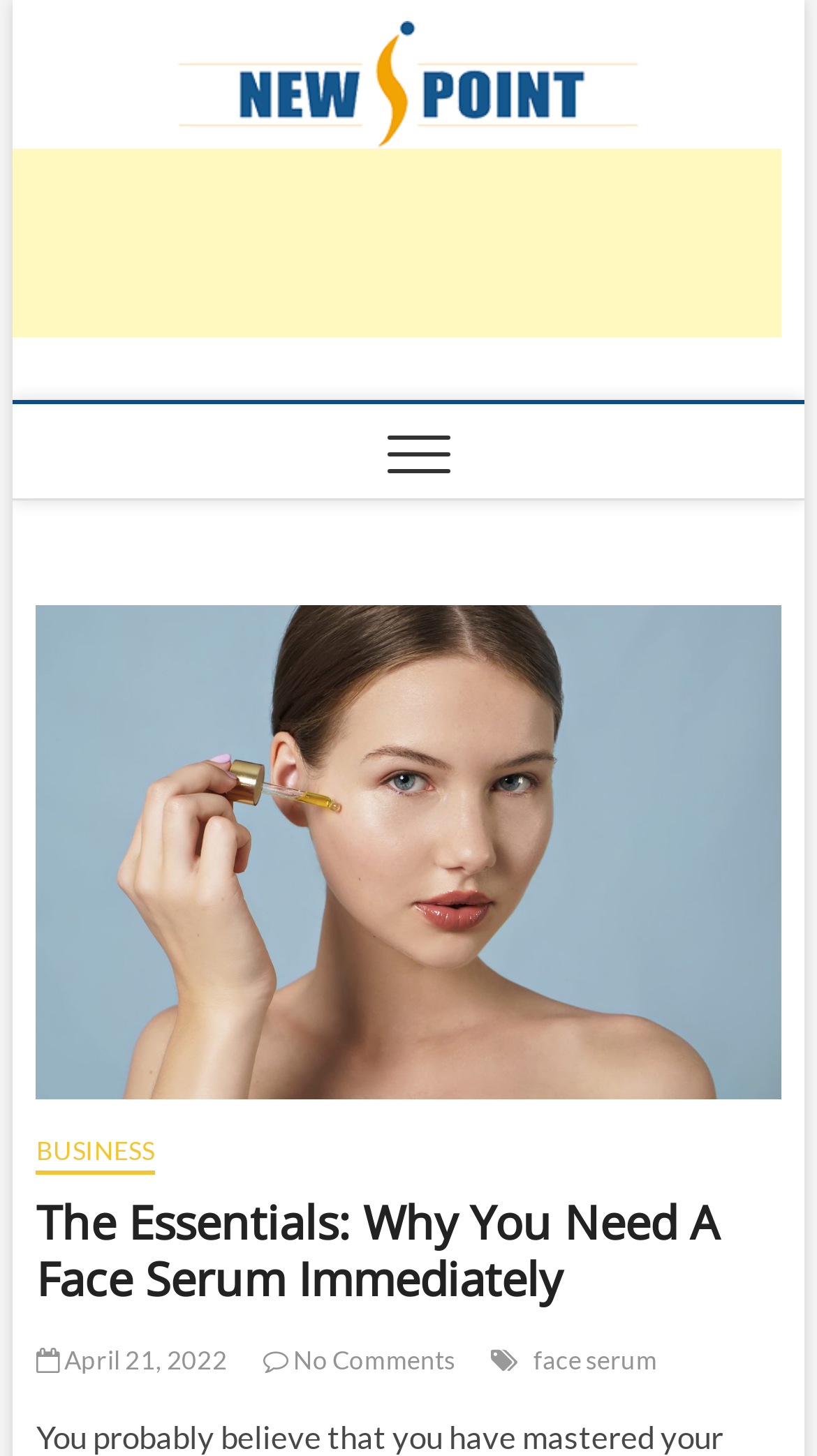Identify and provide the title of the webpage.

The Essentials: Why You Need A Face Serum Immediately